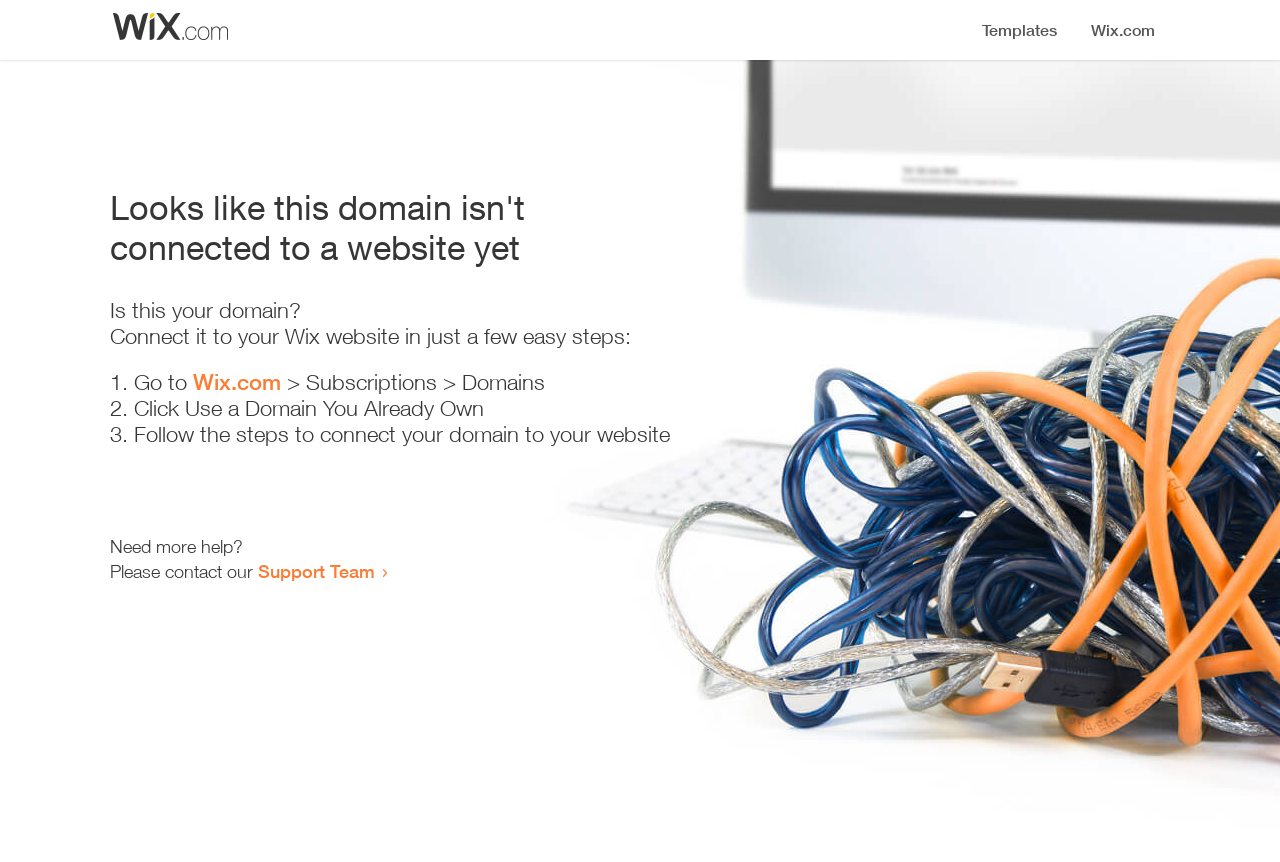From the screenshot, find the bounding box of the UI element matching this description: "Wix.com". Supply the bounding box coordinates in the form [left, top, right, bottom], each a float between 0 and 1.

[0.151, 0.428, 0.22, 0.458]